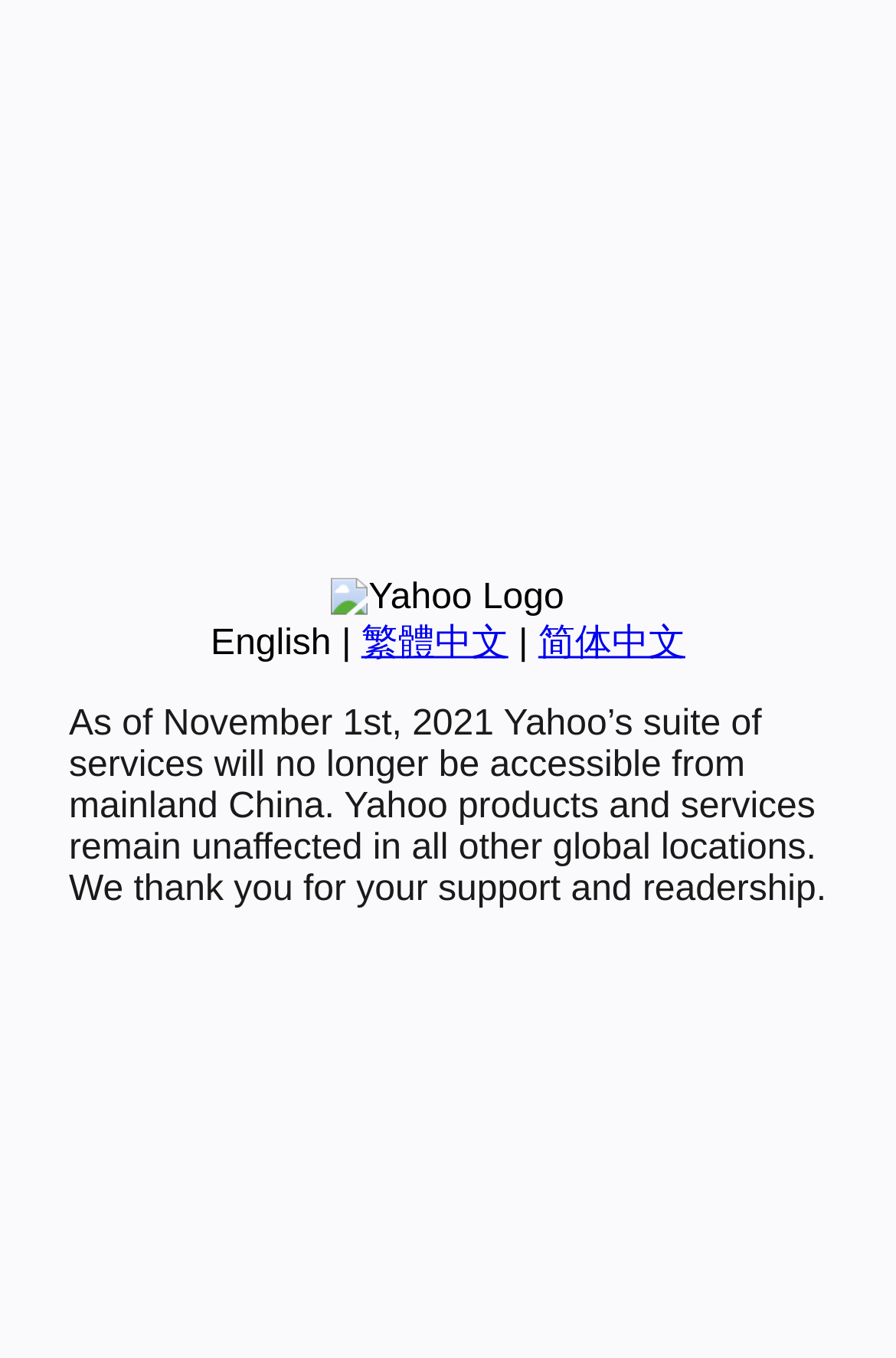Determine the bounding box for the described HTML element: "简体中文". Ensure the coordinates are four float numbers between 0 and 1 in the format [left, top, right, bottom].

[0.601, 0.459, 0.765, 0.488]